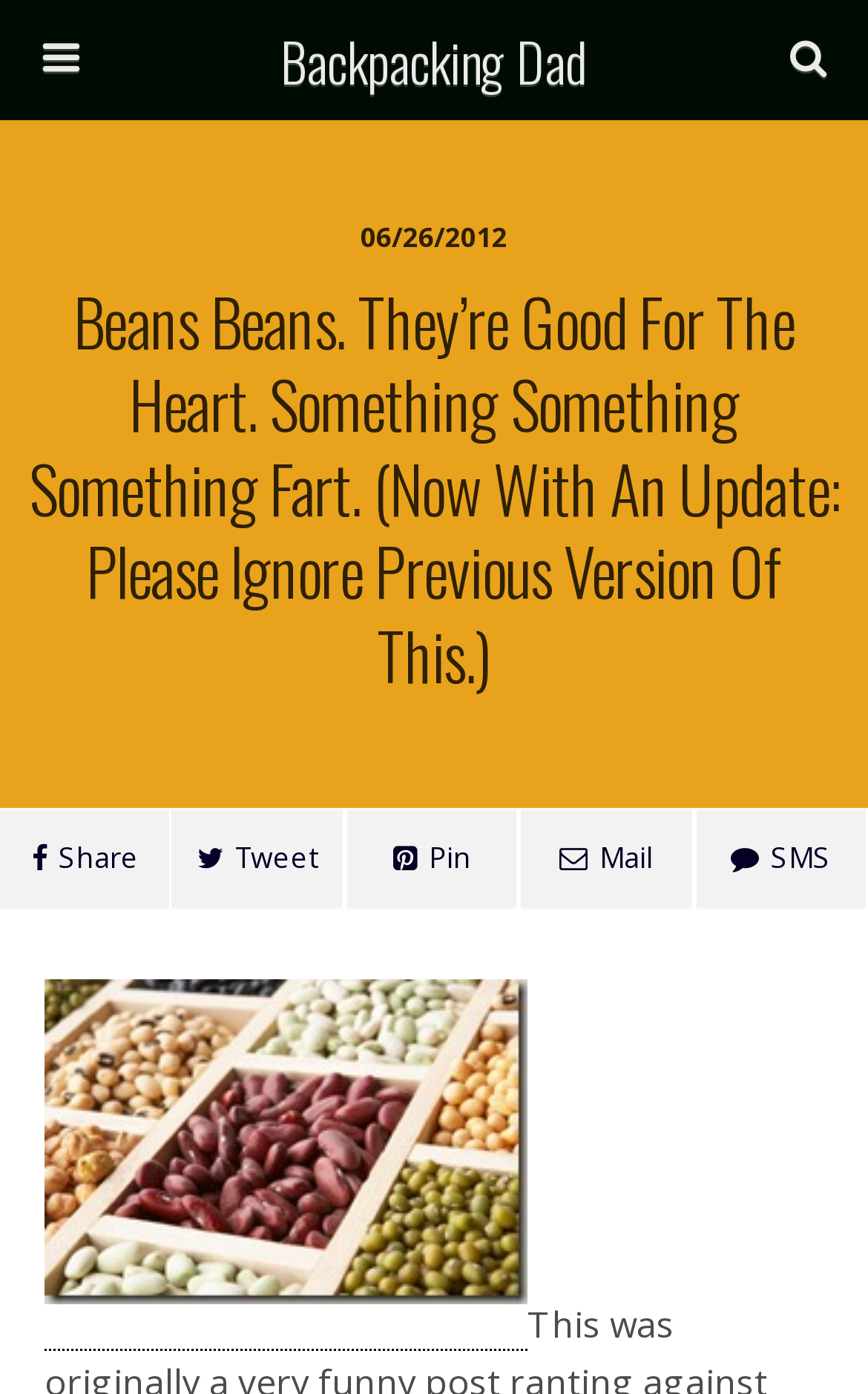Use a single word or phrase to answer the following:
What is the last link on the webpage?

Beans